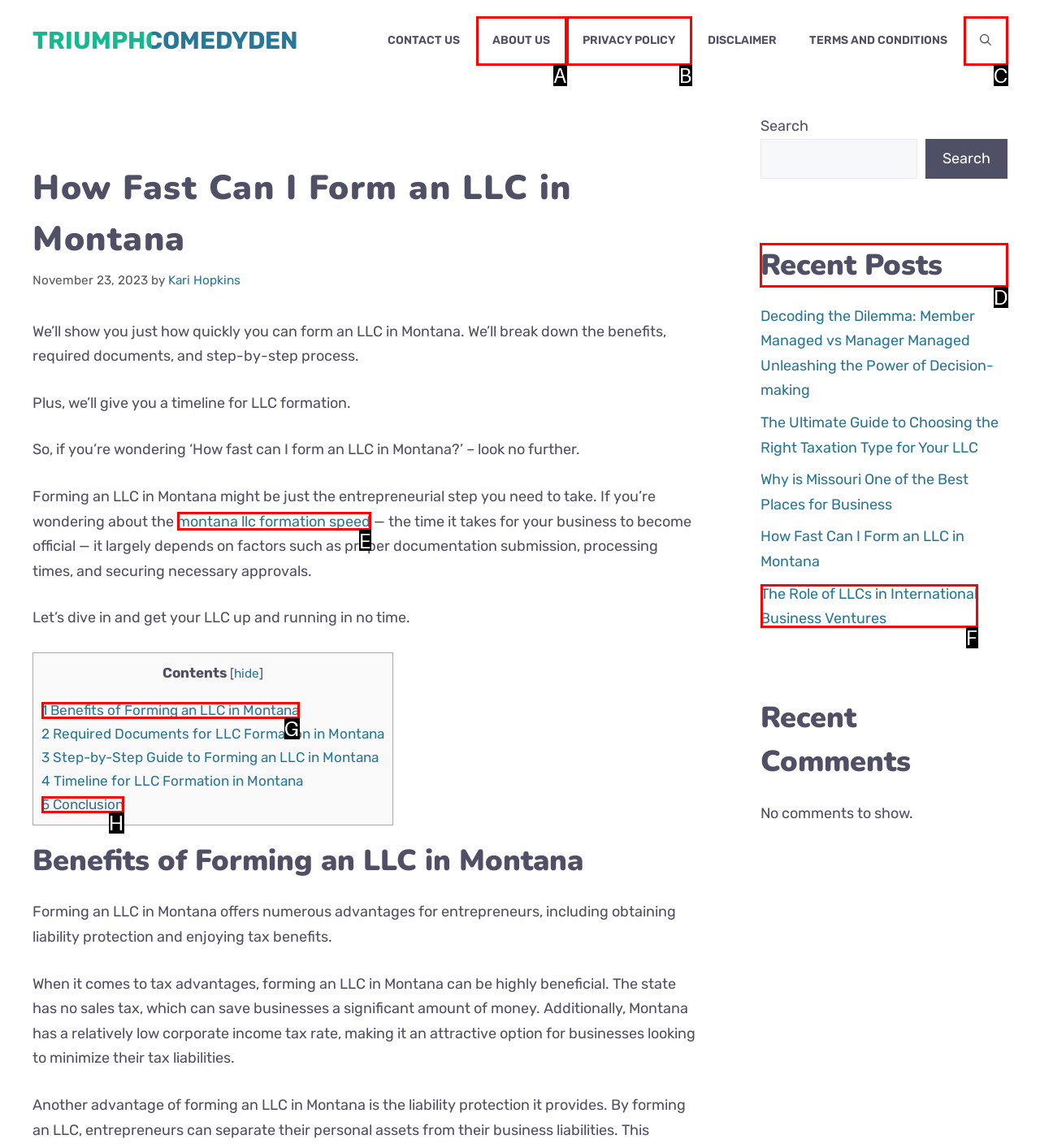Identify the HTML element that should be clicked to accomplish the task: View the 'Recent Posts' section
Provide the option's letter from the given choices.

D